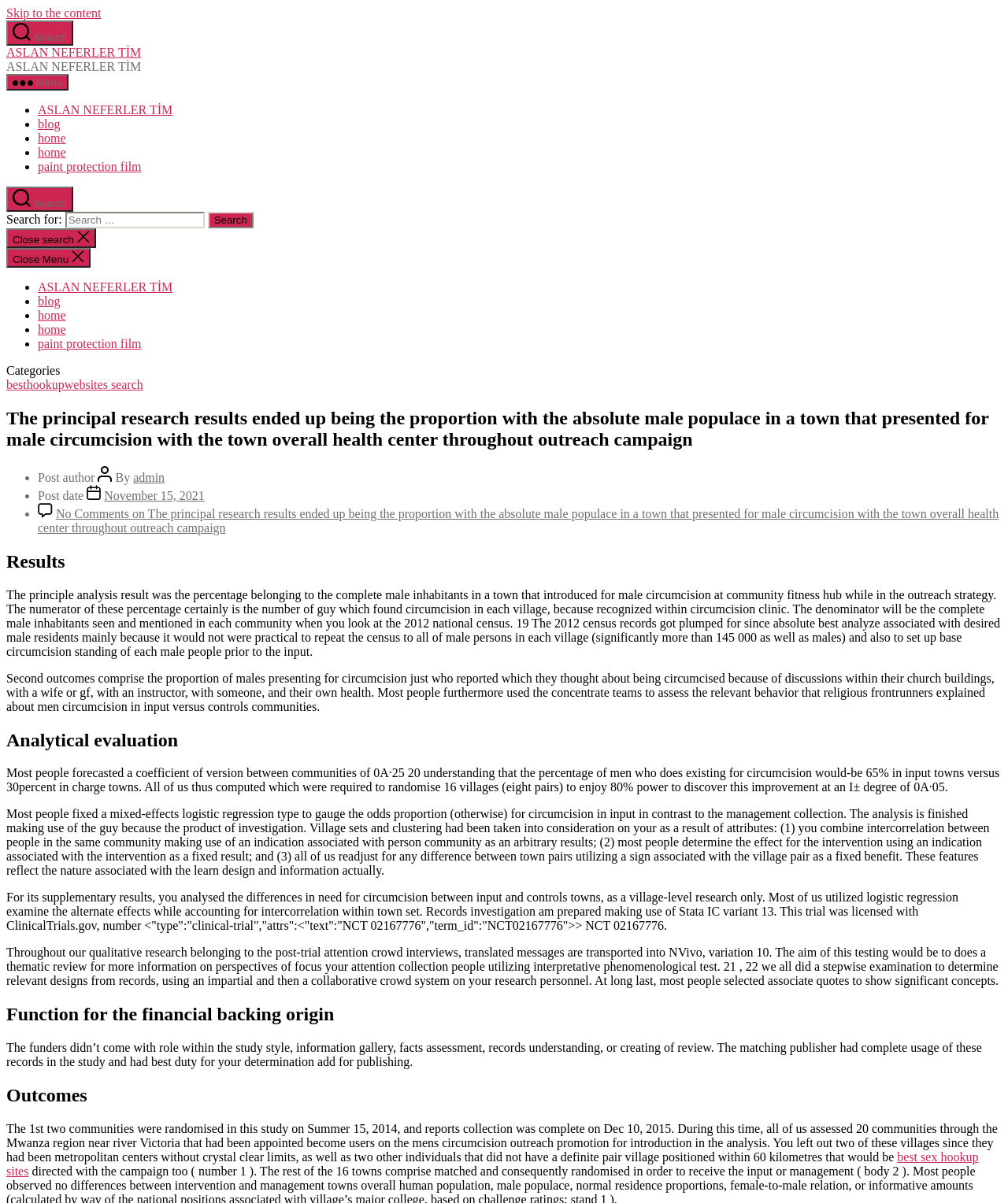Bounding box coordinates are specified in the format (top-left x, top-left y, bottom-right x, bottom-right y). All values are floating point numbers bounded between 0 and 1. Please provide the bounding box coordinate of the region this sentence describes: parent_node: Search for: value="Search"

[0.206, 0.176, 0.251, 0.19]